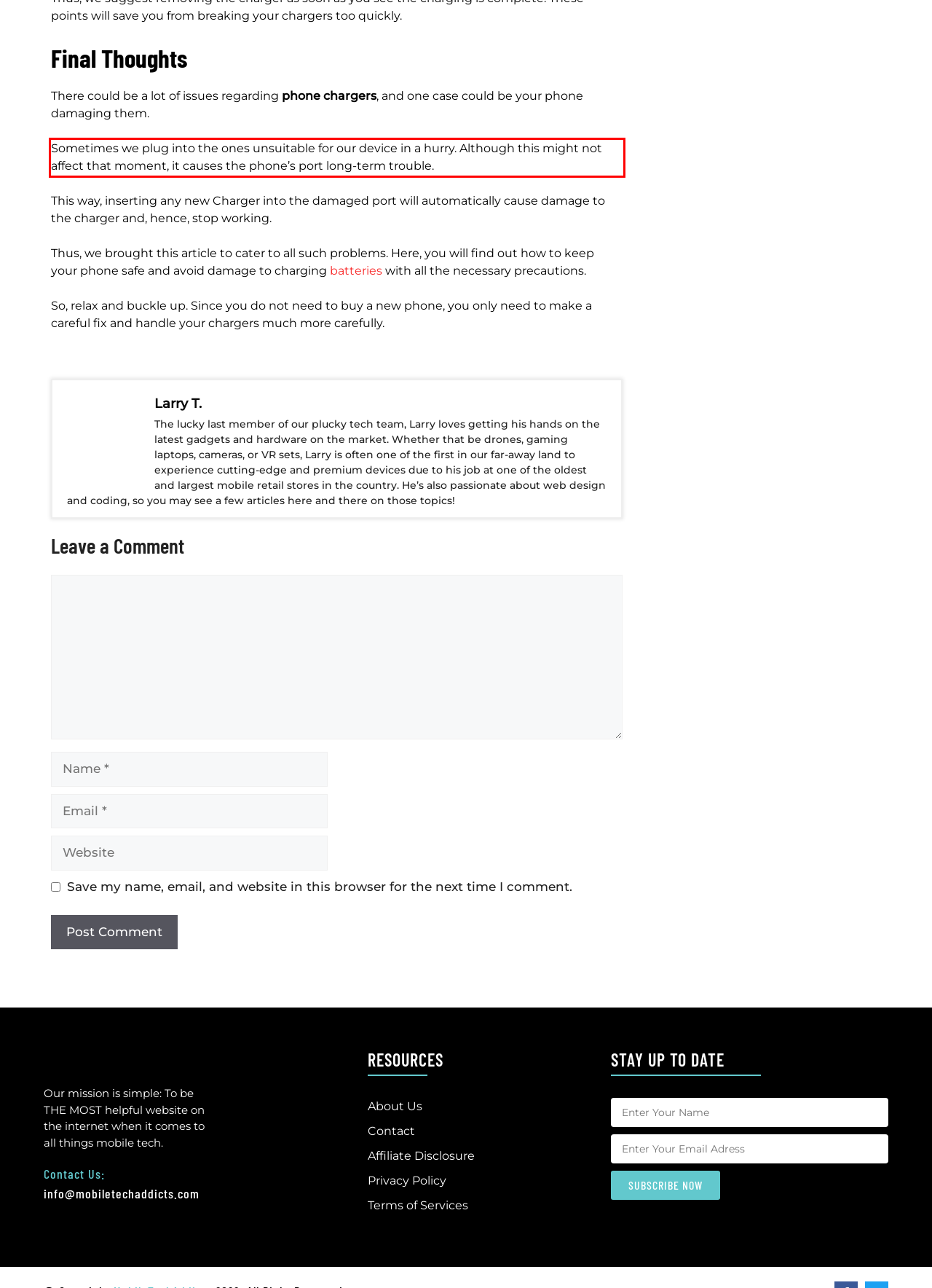Please extract the text content from the UI element enclosed by the red rectangle in the screenshot.

Sometimes we plug into the ones unsuitable for our device in a hurry. Although this might not affect that moment, it causes the phone’s port long-term trouble.